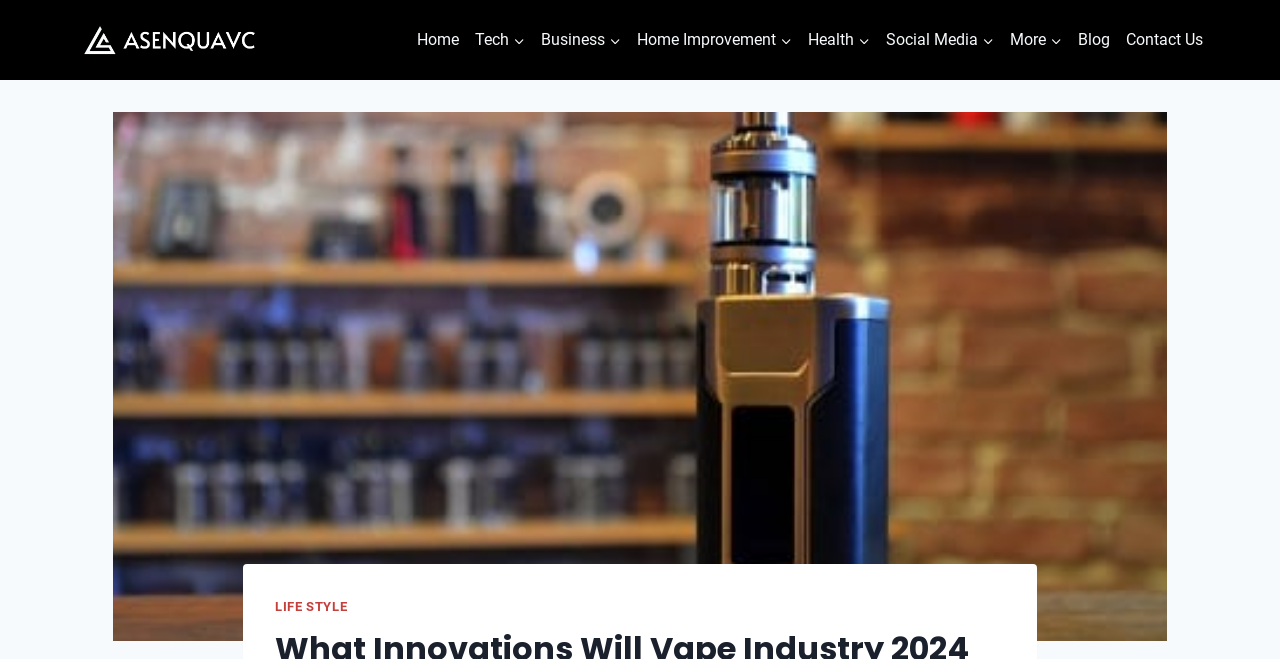Can you find the bounding box coordinates of the area I should click to execute the following instruction: "Go to the home page"?

None